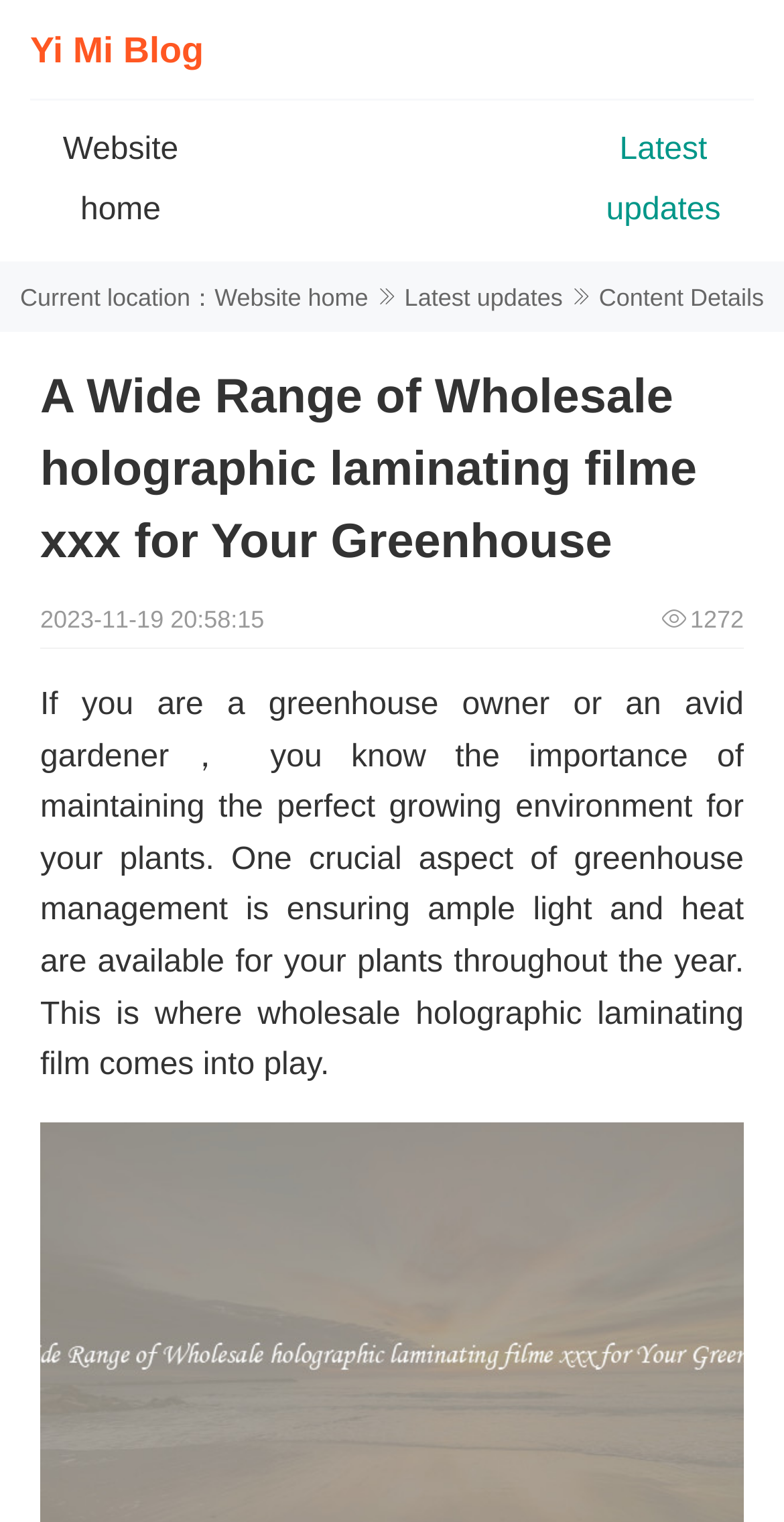Please answer the following question using a single word or phrase: 
What type of owner is mentioned in the article?

Greenhouse owner